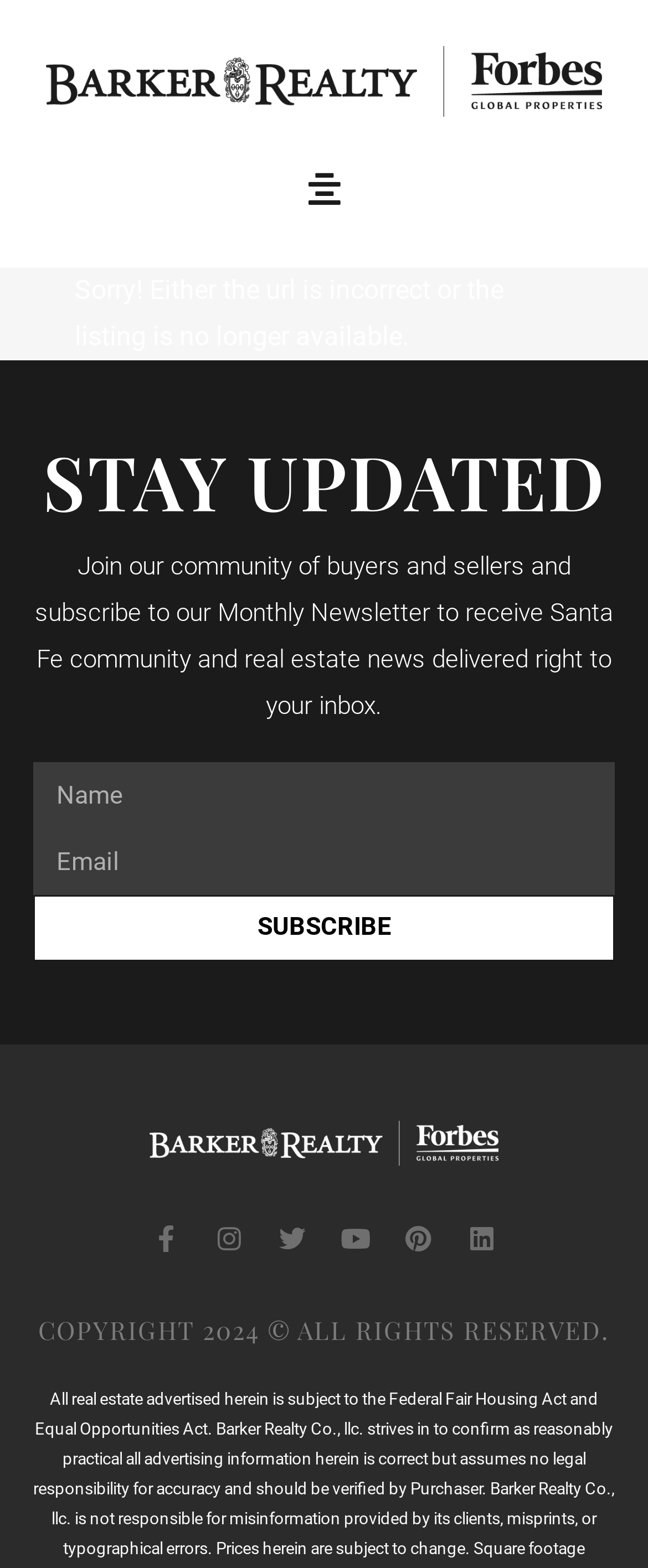Could you determine the bounding box coordinates of the clickable element to complete the instruction: "Subscribe to the newsletter"? Provide the coordinates as four float numbers between 0 and 1, i.e., [left, top, right, bottom].

[0.051, 0.571, 0.949, 0.613]